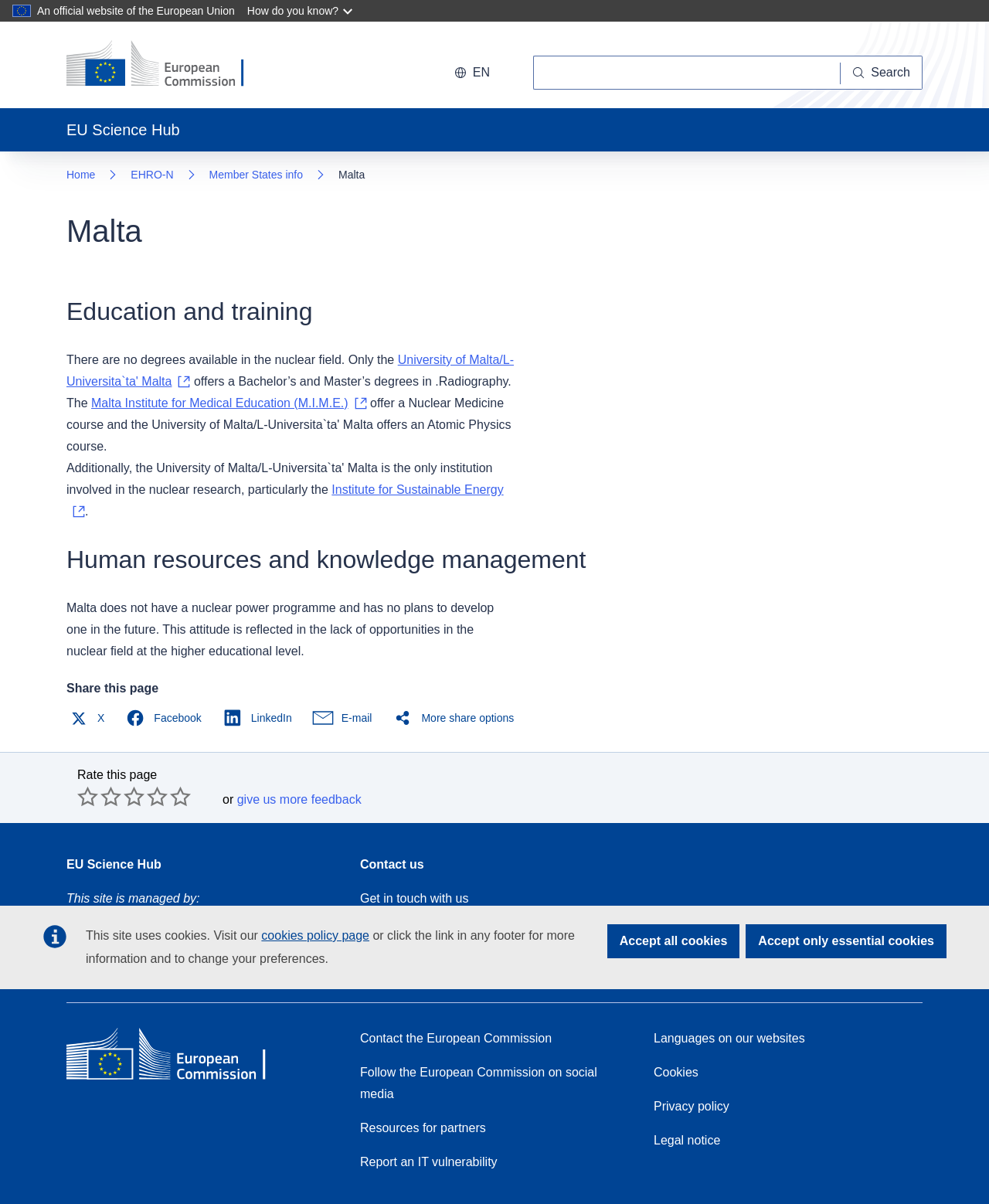Using the information in the image, give a detailed answer to the following question: What is the purpose of the 'Share this page' button?

The 'Share this page' button is located at the bottom of the article section, and it is accompanied by buttons for Facebook, LinkedIn, and E-mail, suggesting that its purpose is to allow users to share the page on social media or via email.